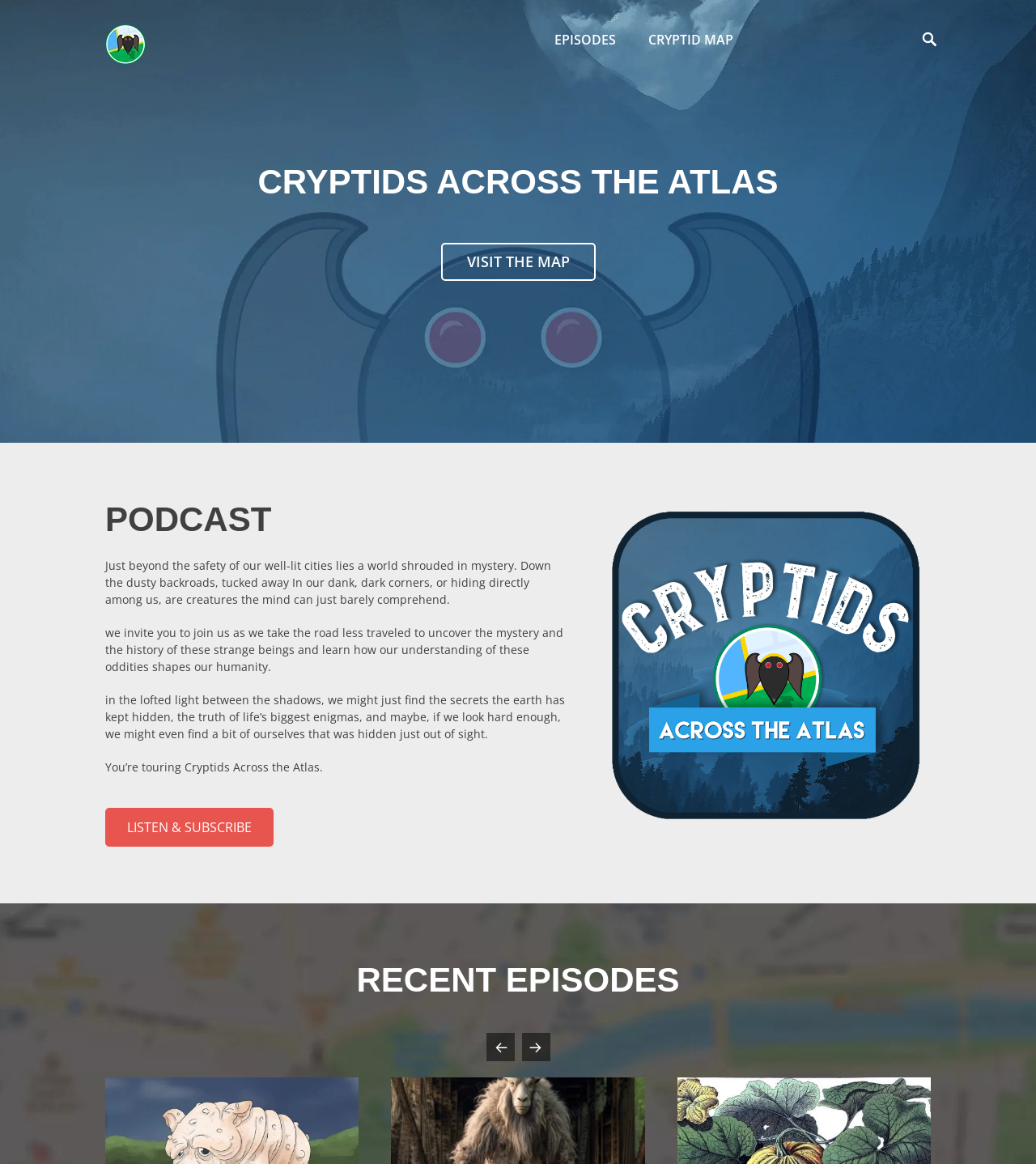What is the purpose of the website?
Based on the screenshot, respond with a single word or phrase.

To explore cryptids and mysterious creatures